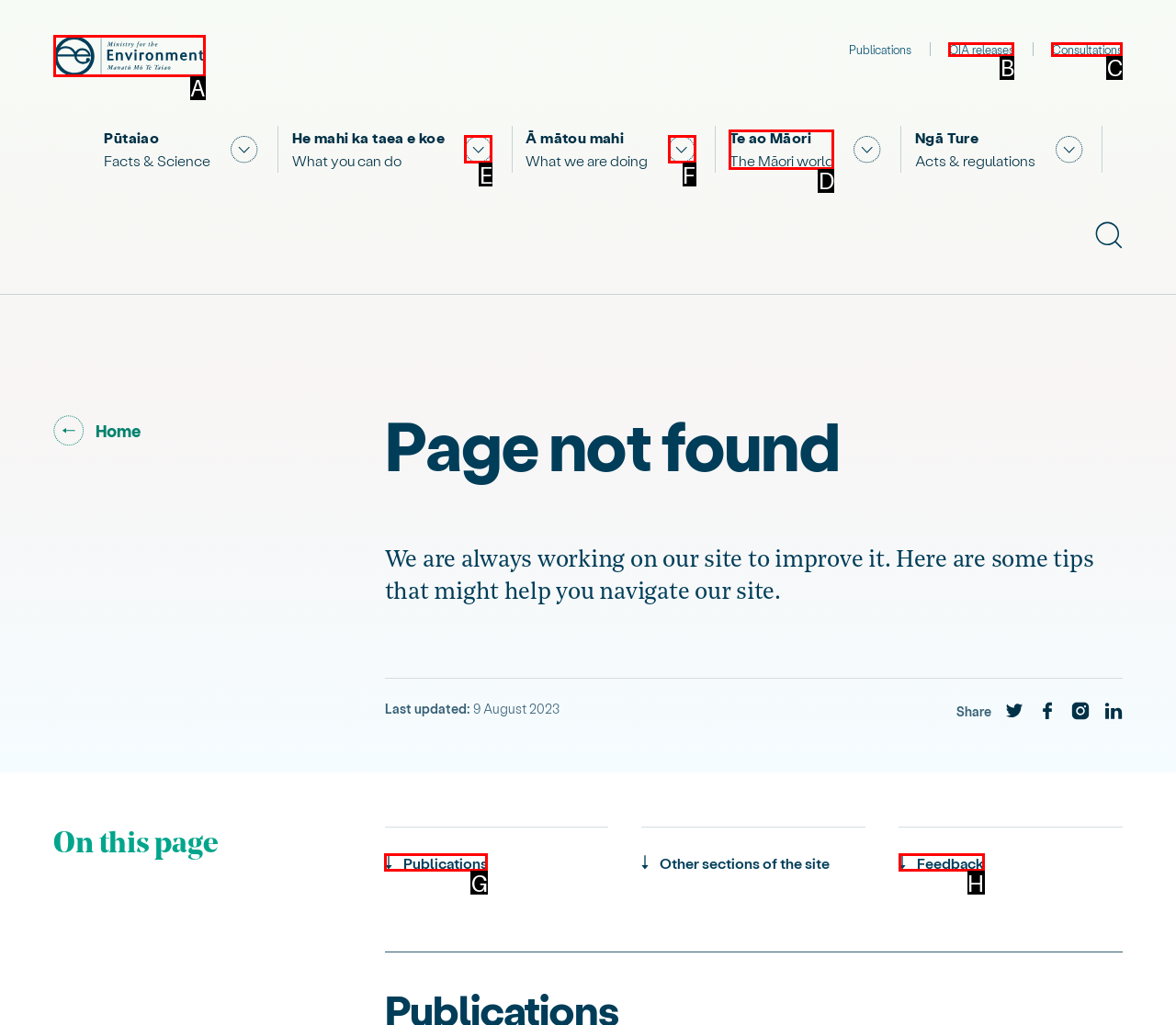Given the description: OIA releases, select the HTML element that matches it best. Reply with the letter of the chosen option directly.

B